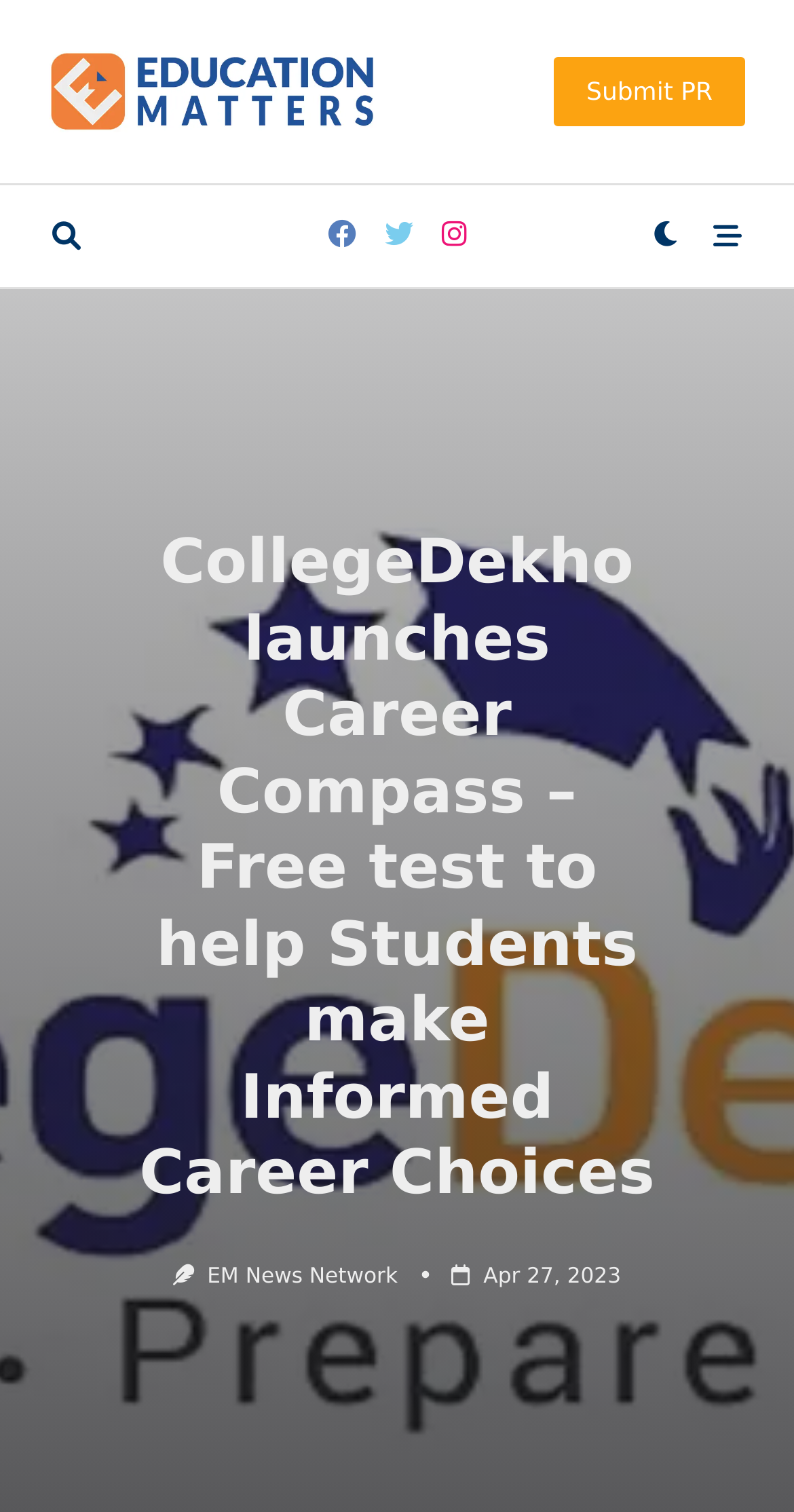Given the element description "Submit PR", identify the bounding box of the corresponding UI element.

[0.698, 0.037, 0.938, 0.084]